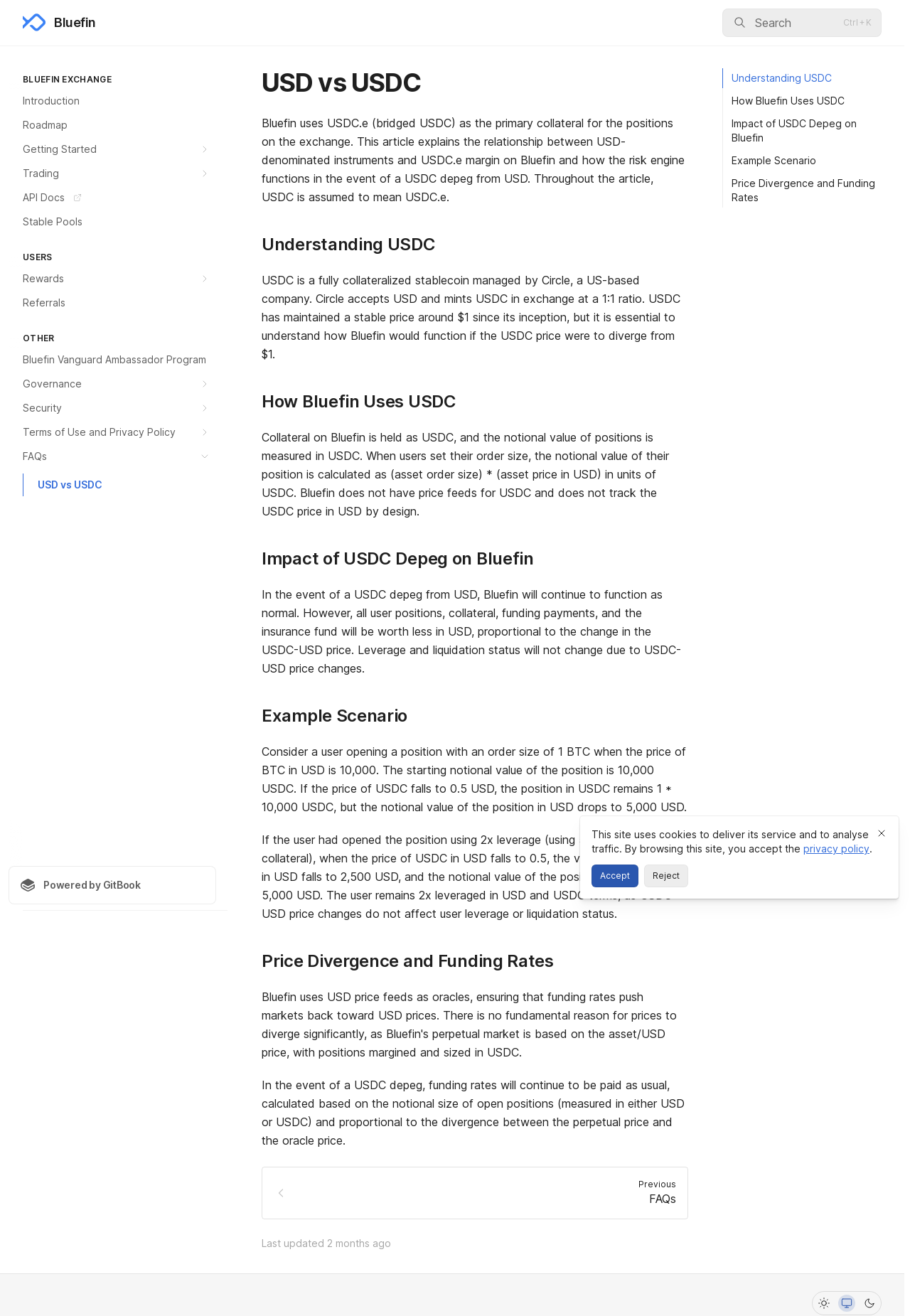What is the purpose of the 'Search' button?
Kindly offer a detailed explanation using the data available in the image.

The 'Search' button is located in the top right corner of the webpage, and its purpose is to allow users to search for specific information on the webpage.